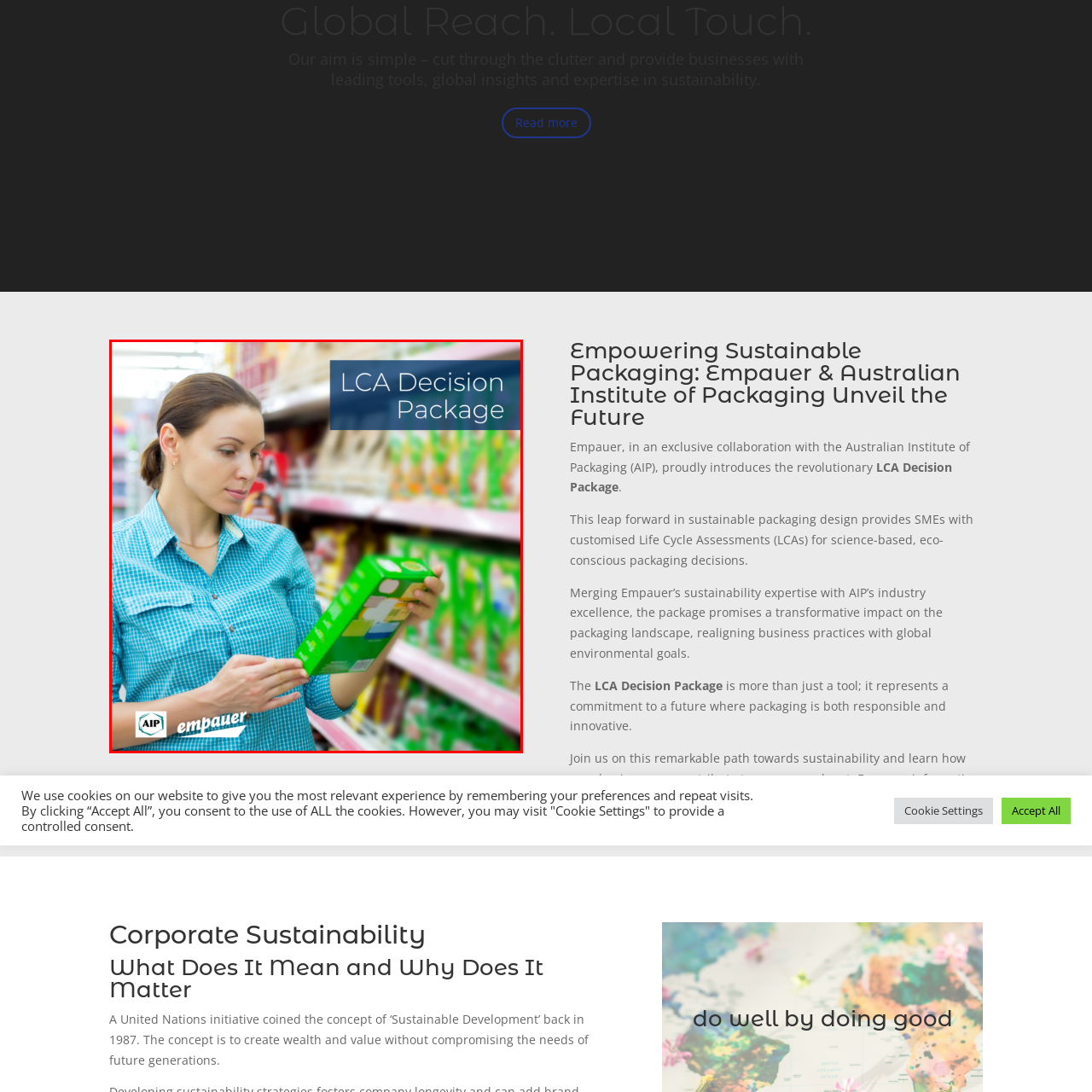Describe the features and objects visible in the red-framed section of the image in detail.

The image showcases a woman thoughtfully examining a packaging box in a supermarket aisle. She wears a light blue button-up shirt and has her hair pulled back, conveying a sense of focus and consideration. The shelf behind her is stocked with various colorful products, highlighting a vibrant shopping environment. 

In the top right corner, the caption reads "LCA Decision Package," indicating the relevance of sustainable packaging solutions. Logos for "AIP" and "empauer" are visible at the bottom of the image, signifying the collaboration between these organizations in promoting eco-conscious packaging innovation. This image embodies the integration of sustainability and consumer choice in the packaging industry, as well as the importance of informed decision-making regarding environmentally friendly products.